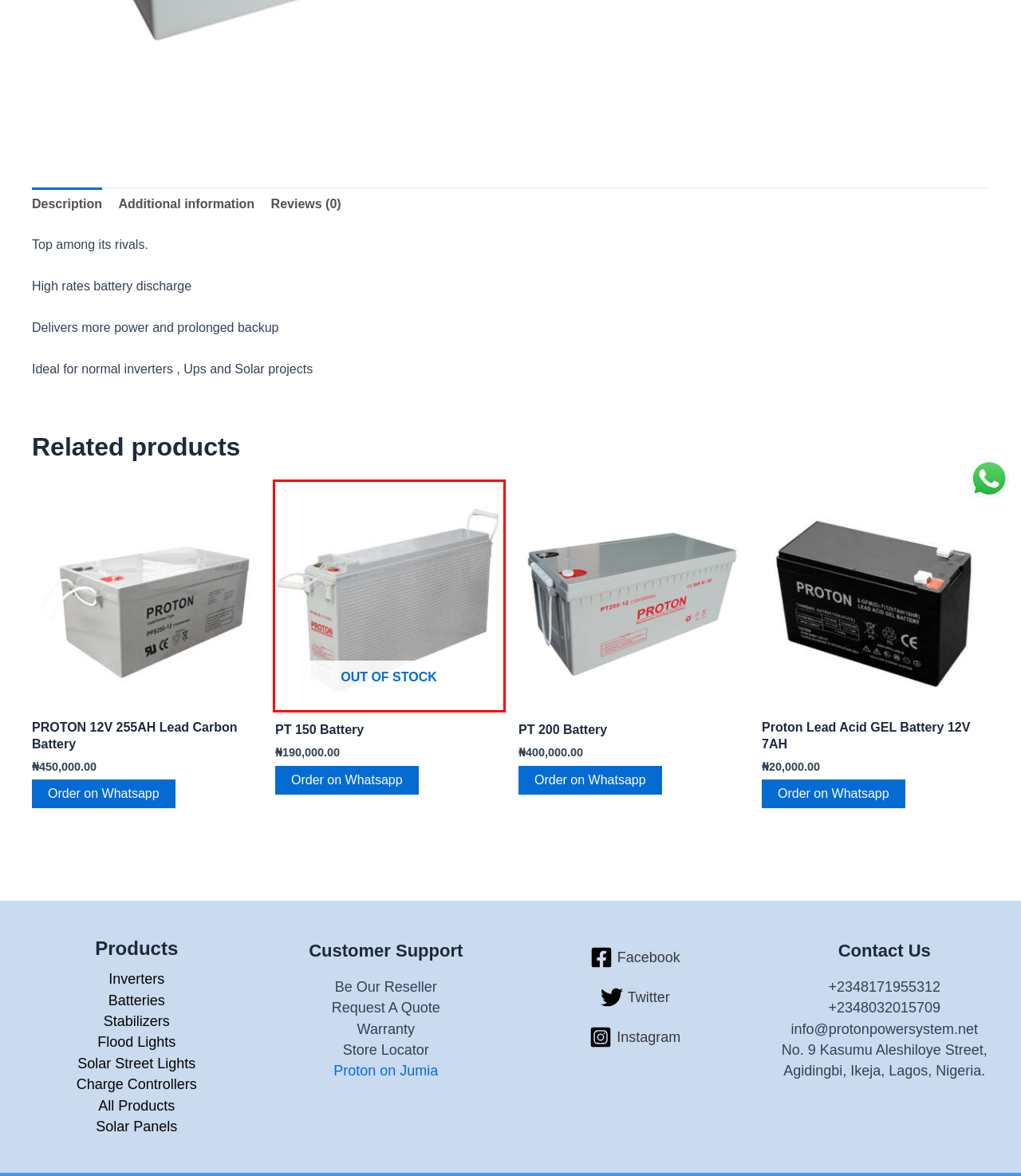A screenshot of a webpage is given, marked with a red bounding box around a UI element. Please select the most appropriate webpage description that fits the new page after clicking the highlighted element. Here are the candidates:
A. Shop – Proton Power System
B. PROTON 12V 255AH Lead Carbon Battery – Proton Power System
C. PT 150 Battery – Proton Power System
D. Proton Lead Acid GEL Battery 12V 7AH – Proton Power System
E. Solar Charge Controller – Proton Power System
F. Flood Light – Proton Power System
G. PT 200 Battery – Proton Power System
H. Solar Panel – Proton Power System

C